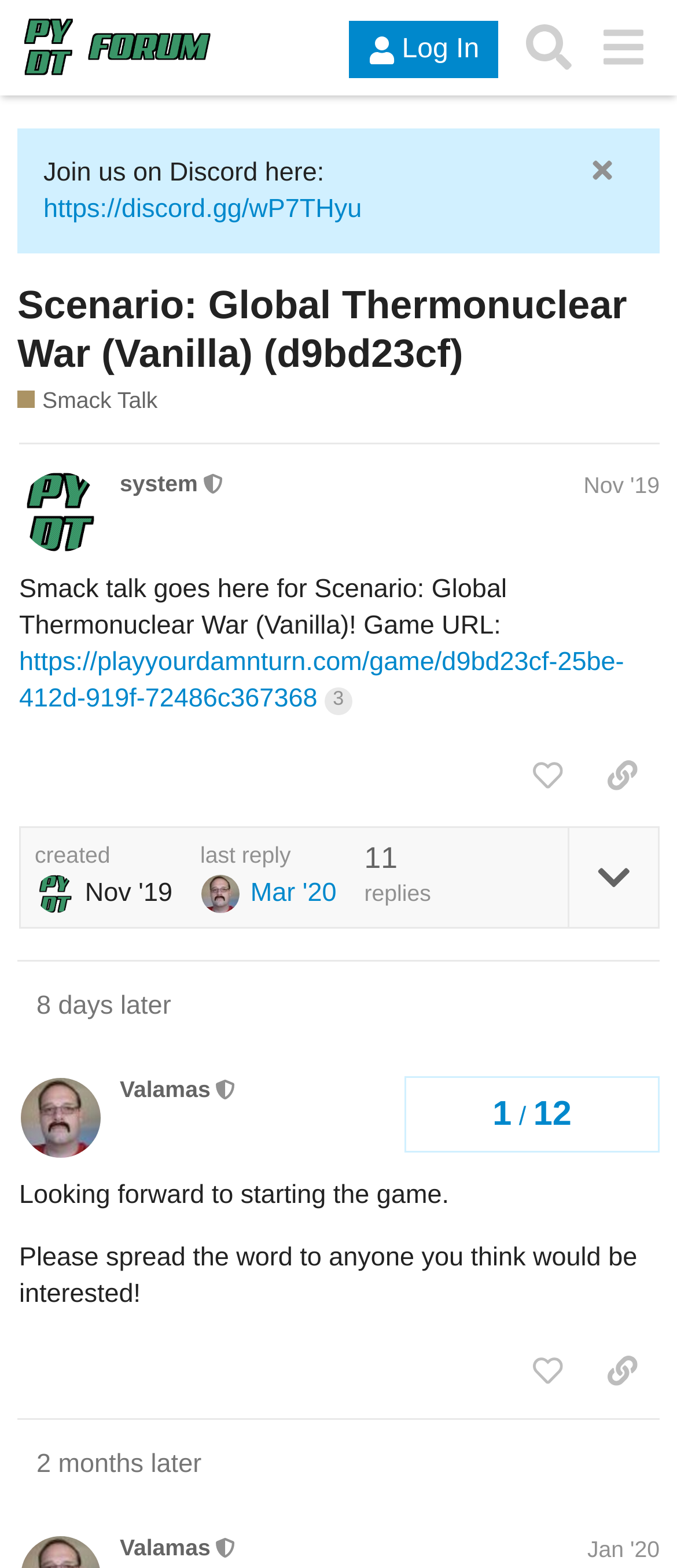Please provide a one-word or phrase answer to the question: 
What is the name of the game?

Global Thermonuclear War